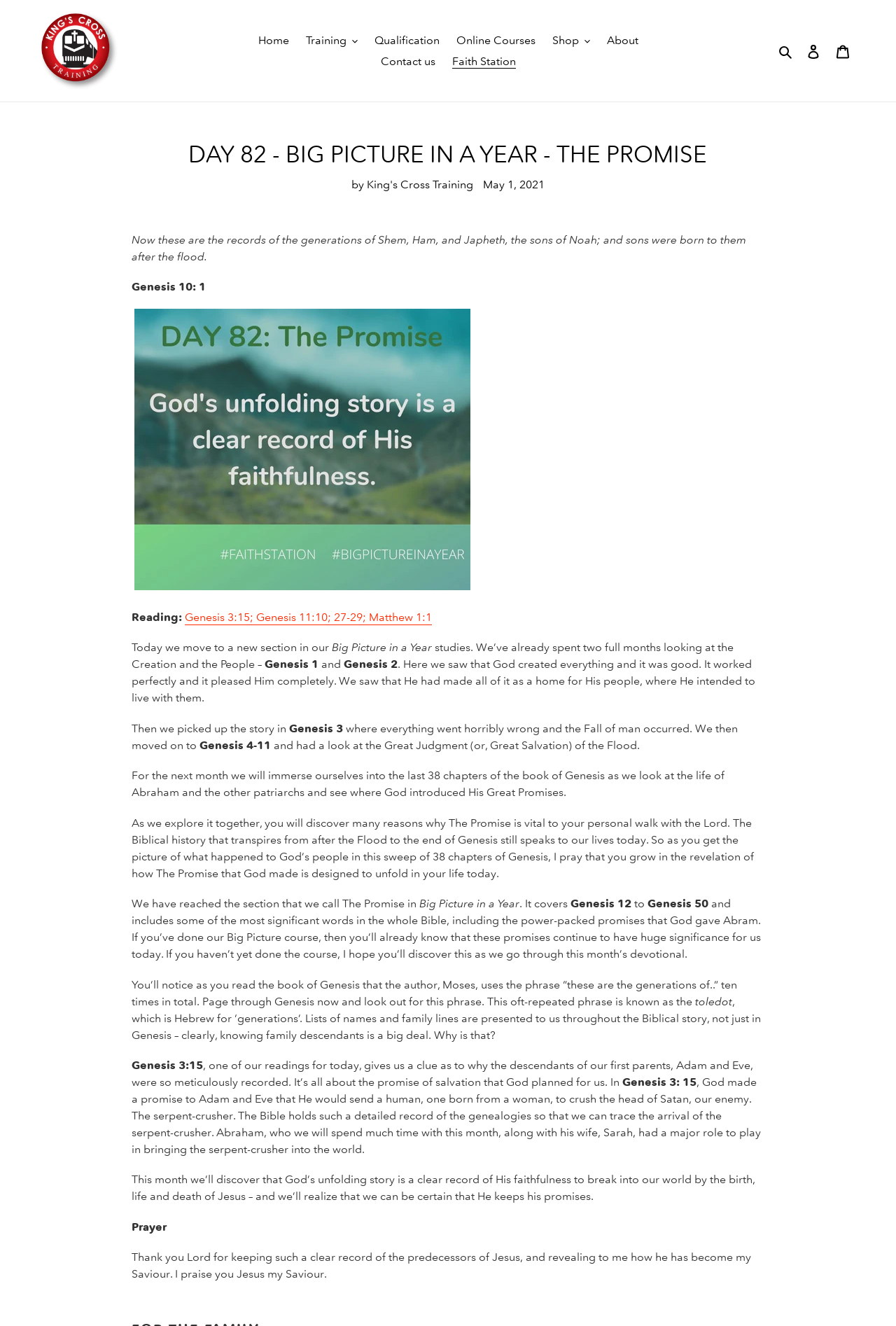Please identify the bounding box coordinates of the element I should click to complete this instruction: 'Click on the 'Cart' link'. The coordinates should be given as four float numbers between 0 and 1, like this: [left, top, right, bottom].

[0.924, 0.027, 0.957, 0.05]